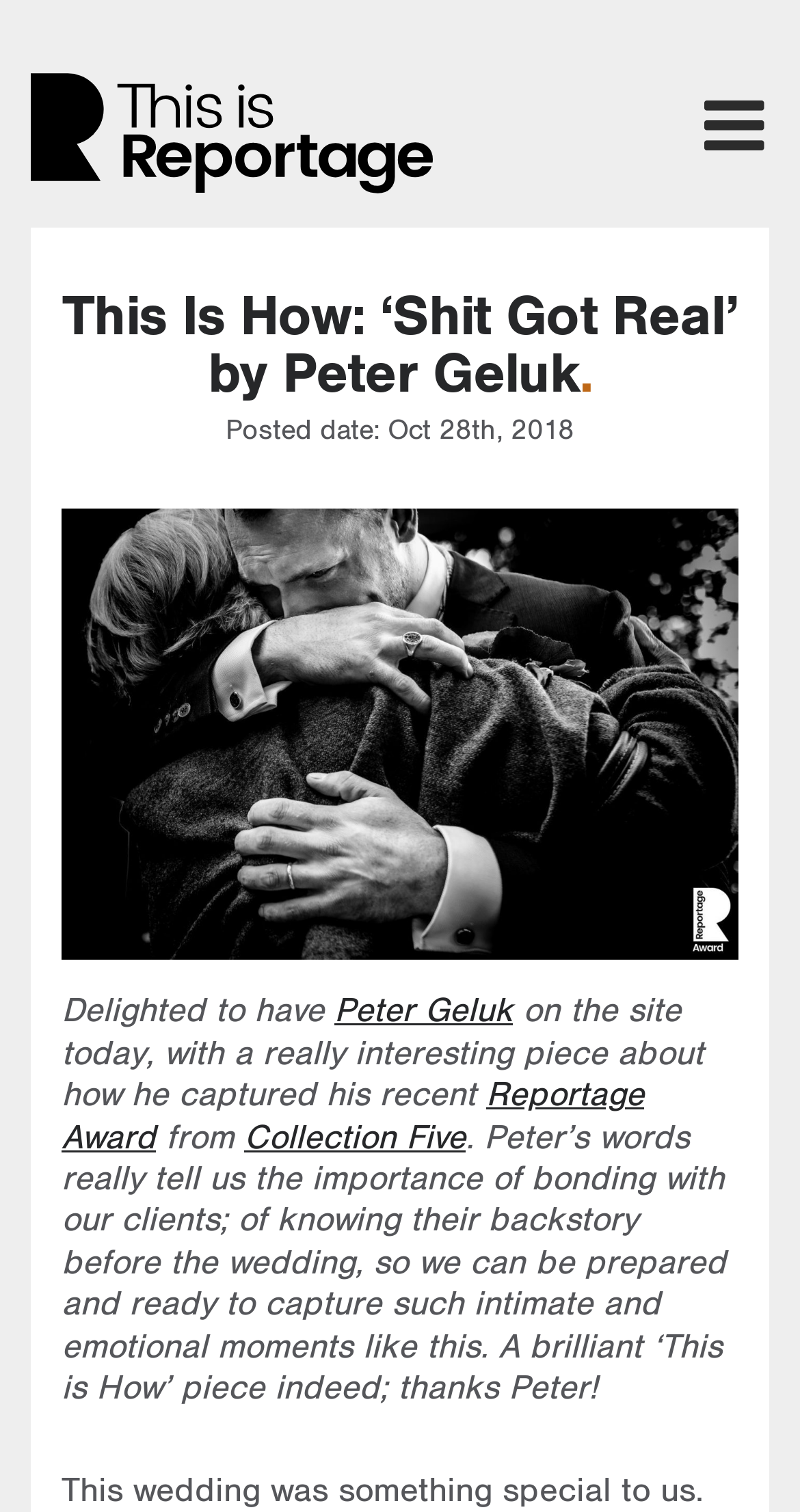When was the post published?
Based on the image, give a concise answer in the form of a single word or short phrase.

Oct 28th, 2018